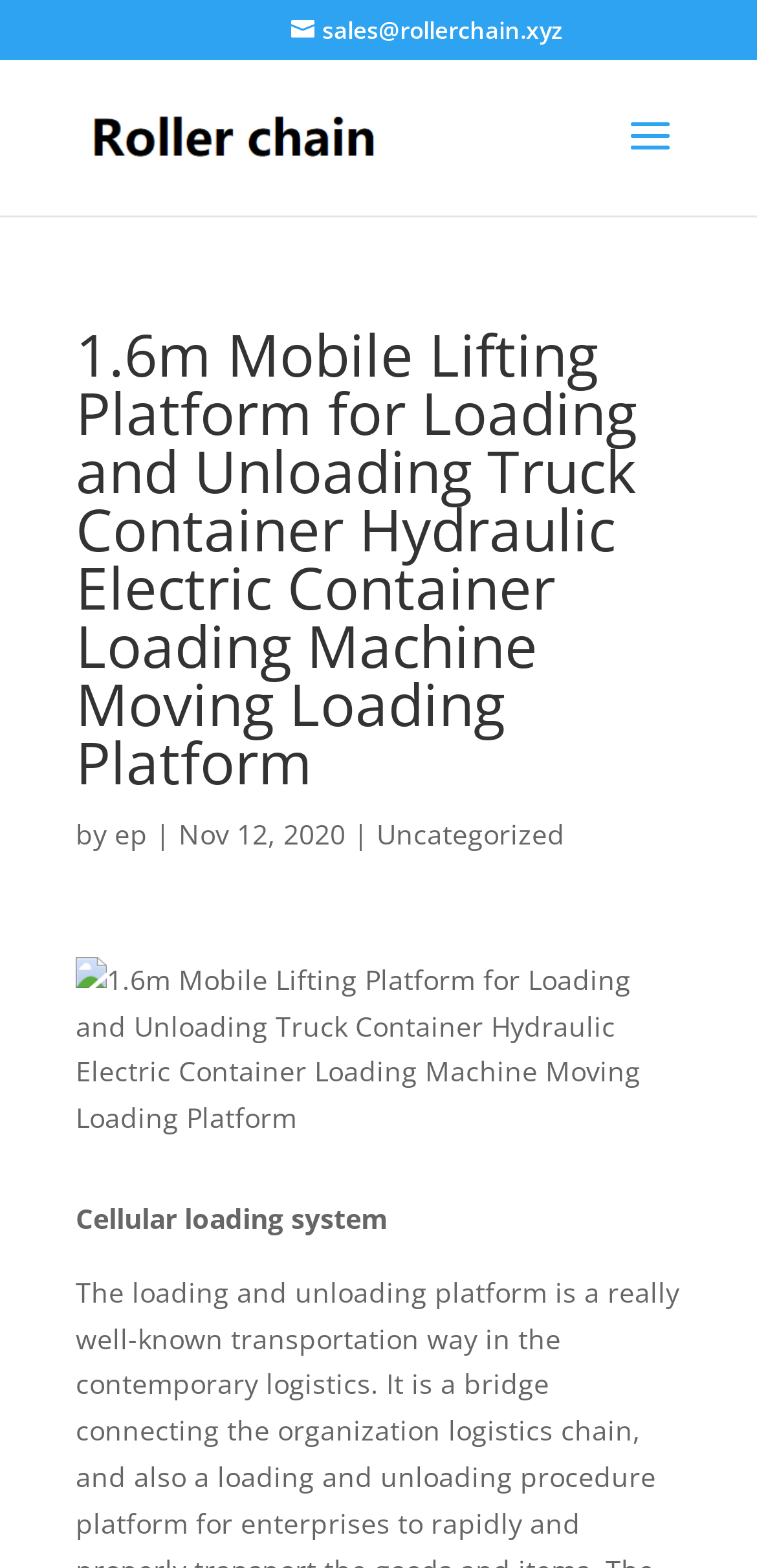Generate a thorough explanation of the webpage's elements.

The webpage appears to be a product page for a mobile lifting platform, specifically a 1.6m mobile lifting platform for loading and unloading truck containers. 

At the top of the page, there are two links, one with an email address and another with the text "roller chain". The "roller chain" link is accompanied by a small image with the same text. 

Below these links, there is a prominent heading that displays the product name, which is "1.6m Mobile Lifting Platform for Loading and Unloading Truck Container Hydraulic Electric Container Loading Machine Moving Loading Platform". 

To the right of the heading, there is some metadata, including the author "ep", the date "Nov 12, 2020", and a category "Uncategorized". 

Further down, there is a large image of the product, which takes up most of the width of the page. 

Finally, at the bottom of the page, there is a brief description of the product, stating that it is a "Cellular loading system", which is a well-known transportation method in contemporary logistics.